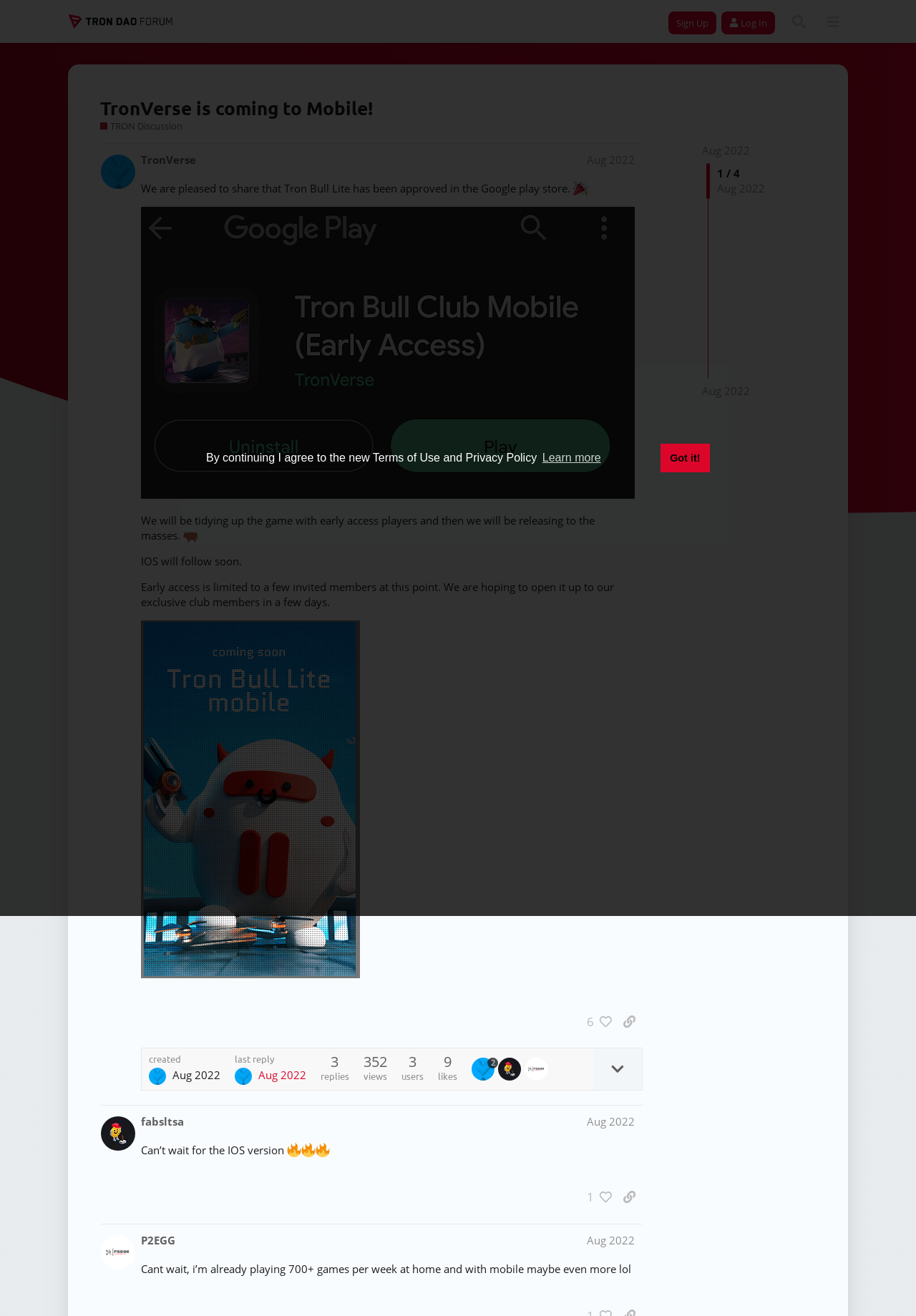Identify the coordinates of the bounding box for the element that must be clicked to accomplish the instruction: "View the post by TronVerse".

[0.145, 0.116, 0.702, 0.129]